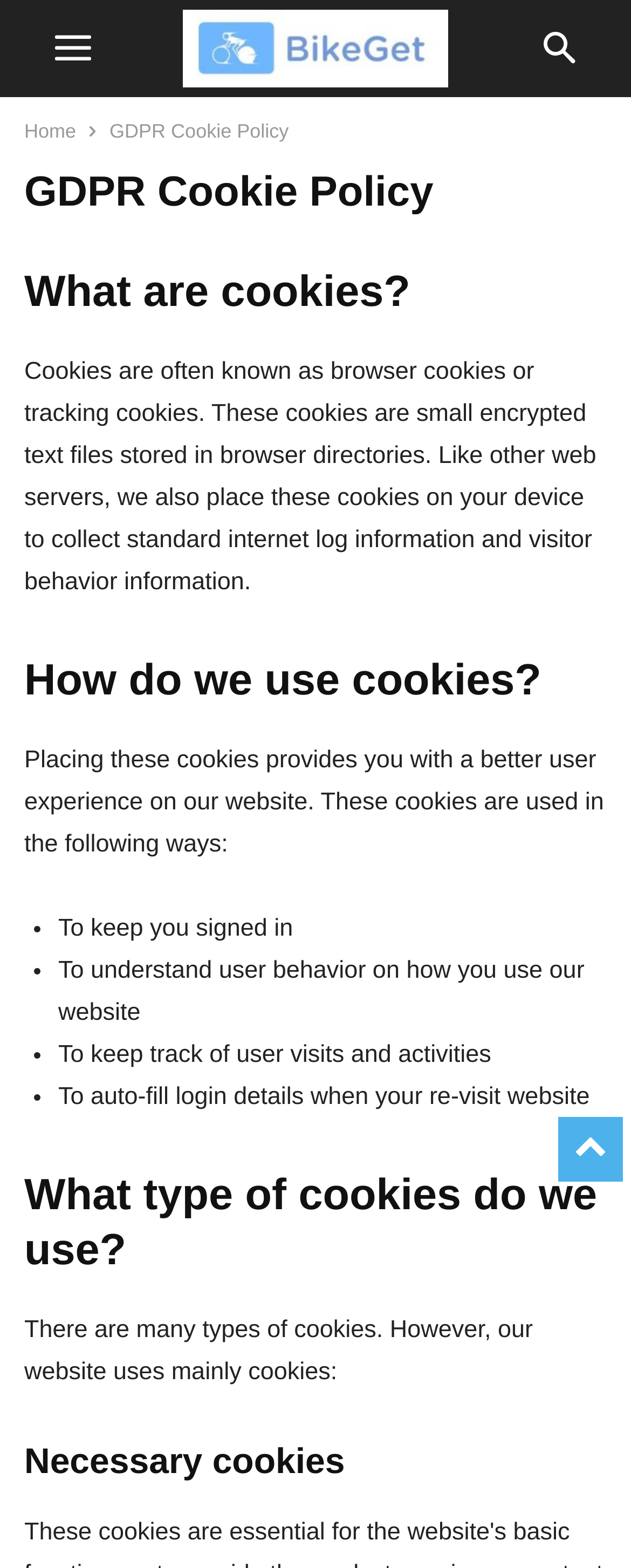Give a short answer to this question using one word or a phrase:
What type of cookies are mainly used on this website?

Necessary cookies